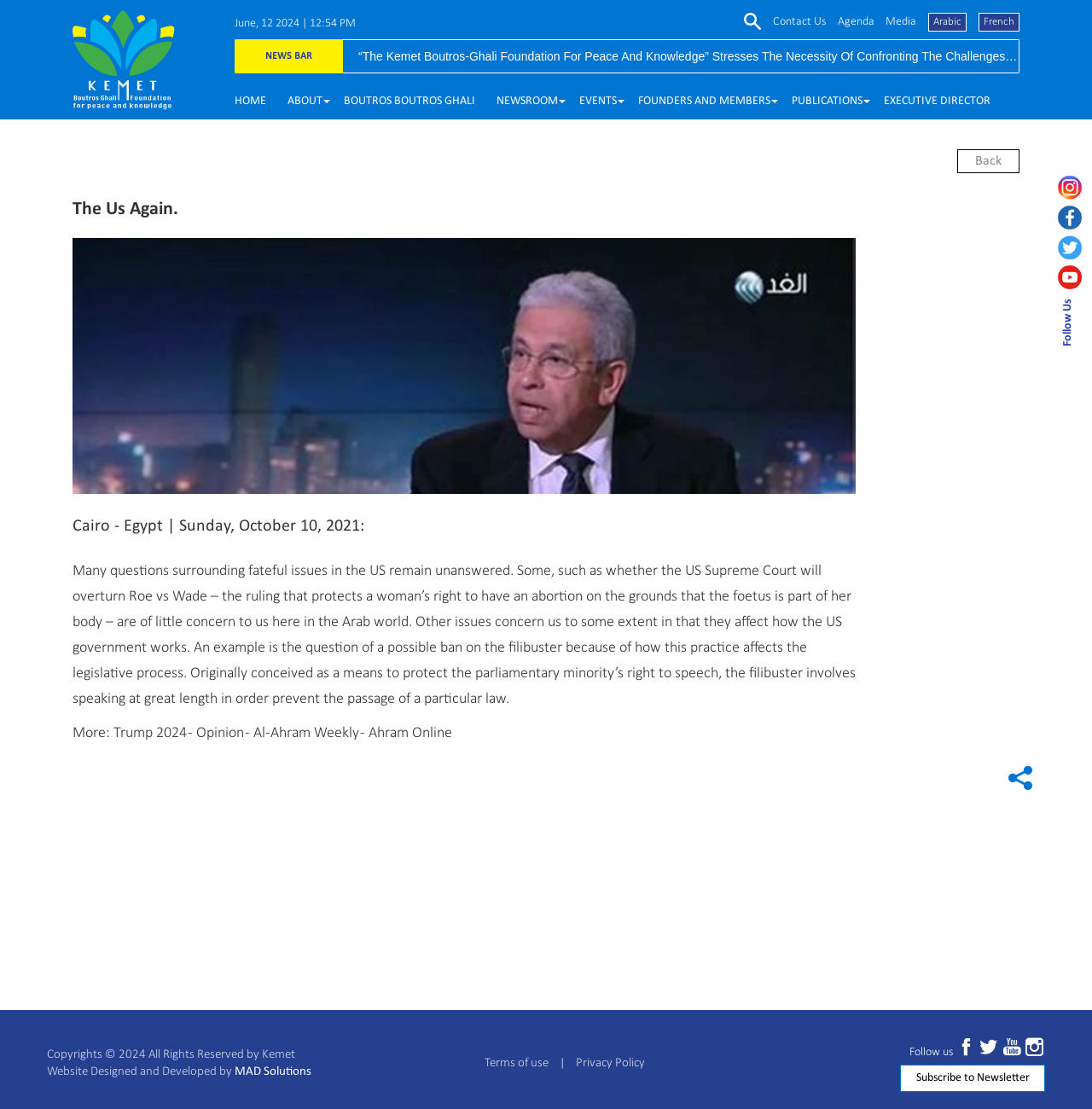Determine the bounding box coordinates of the area to click in order to meet this instruction: "Subscribe to the Newsletter".

[0.824, 0.96, 0.957, 0.985]